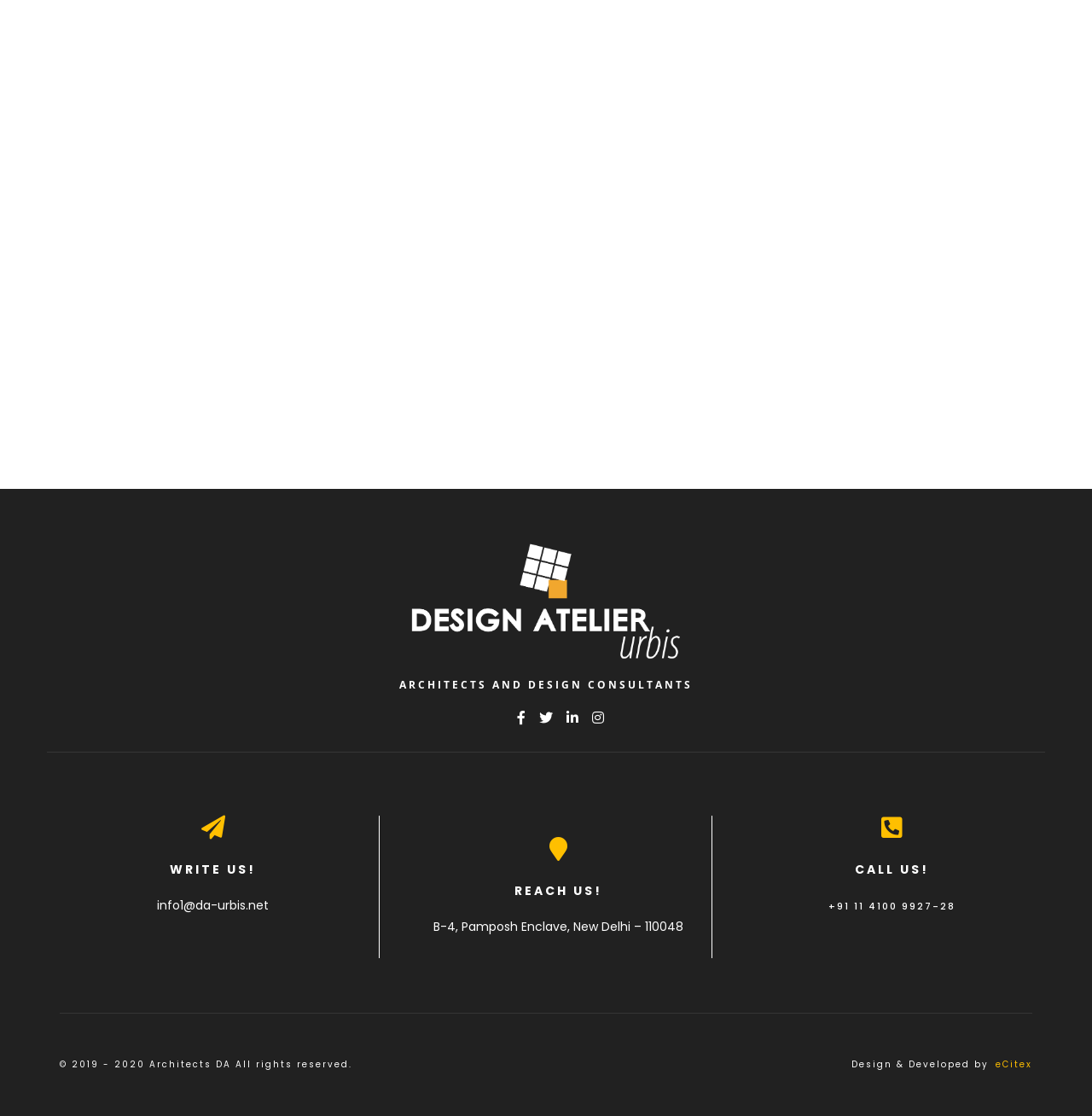Show the bounding box coordinates for the HTML element described as: "eCitex".

[0.912, 0.948, 0.945, 0.96]